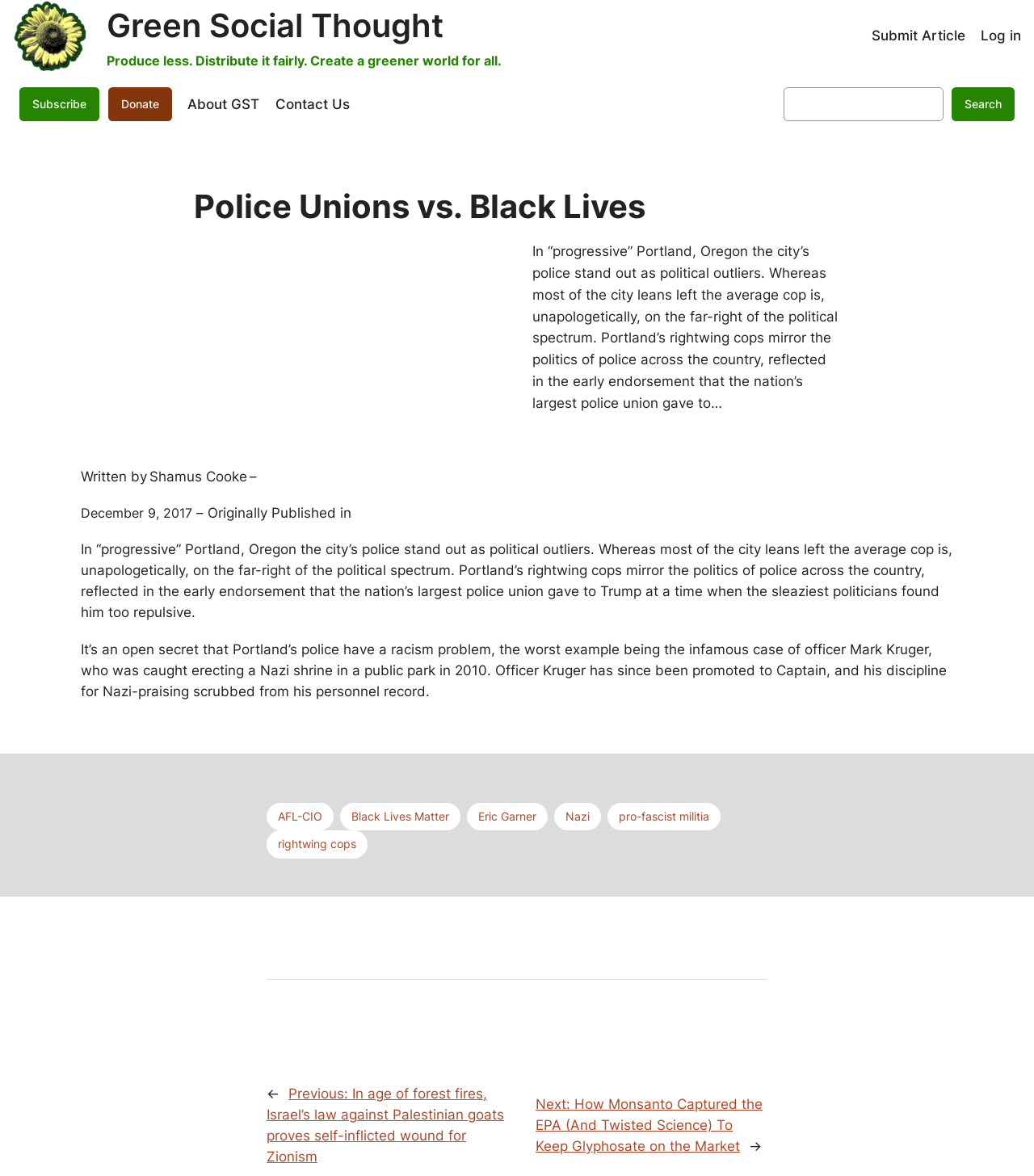Please give a short response to the question using one word or a phrase:
What can you do in the top-right corner of the webpage?

Log in or submit an article